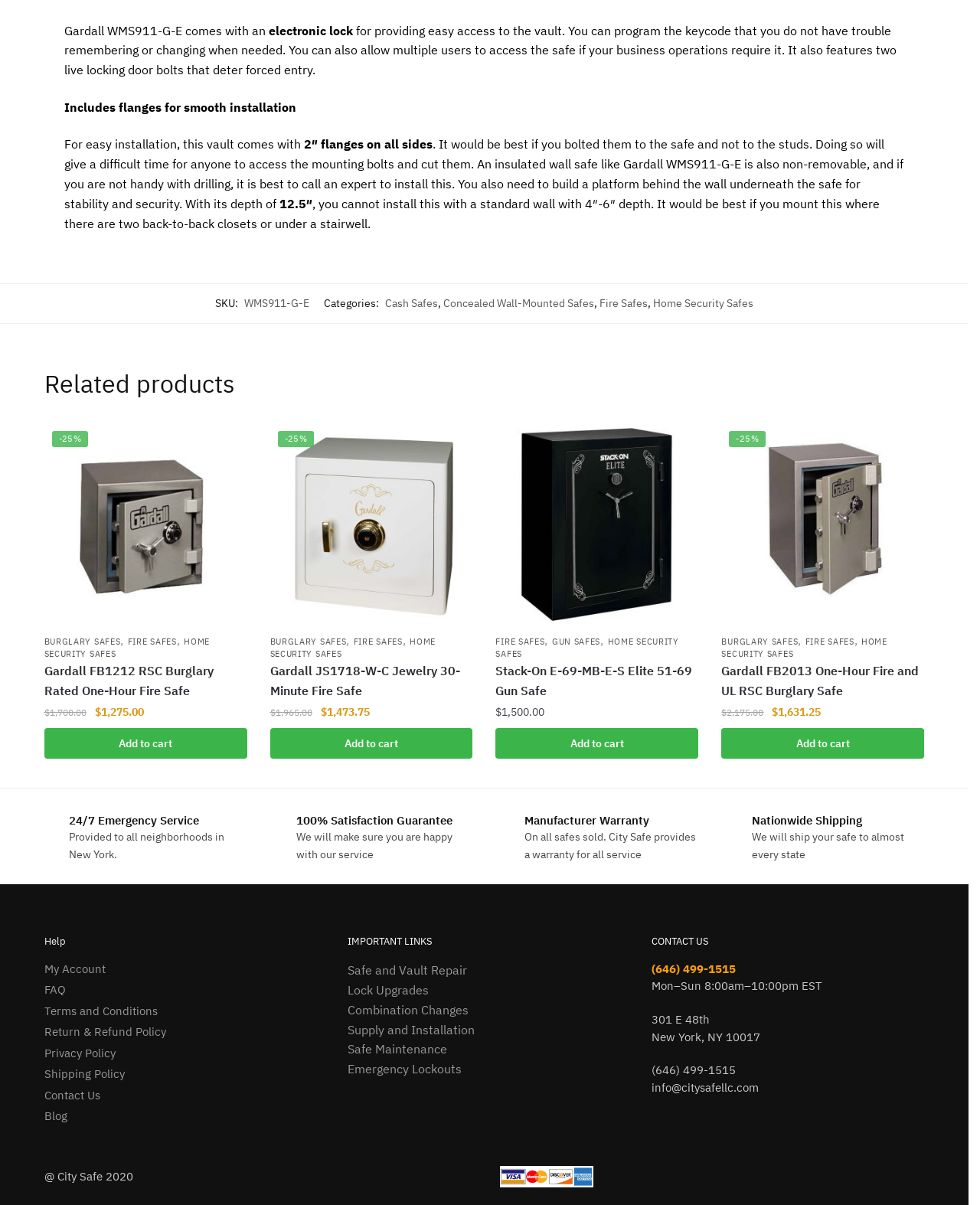What is the depth of the safe?
Provide an in-depth and detailed answer to the question.

I found the depth of the safe by reading the text 'With its depth of 12.5″, you cannot install this with a standard wall with 4″-6″ depth.' which is located in the middle of the webpage, describing the product features.